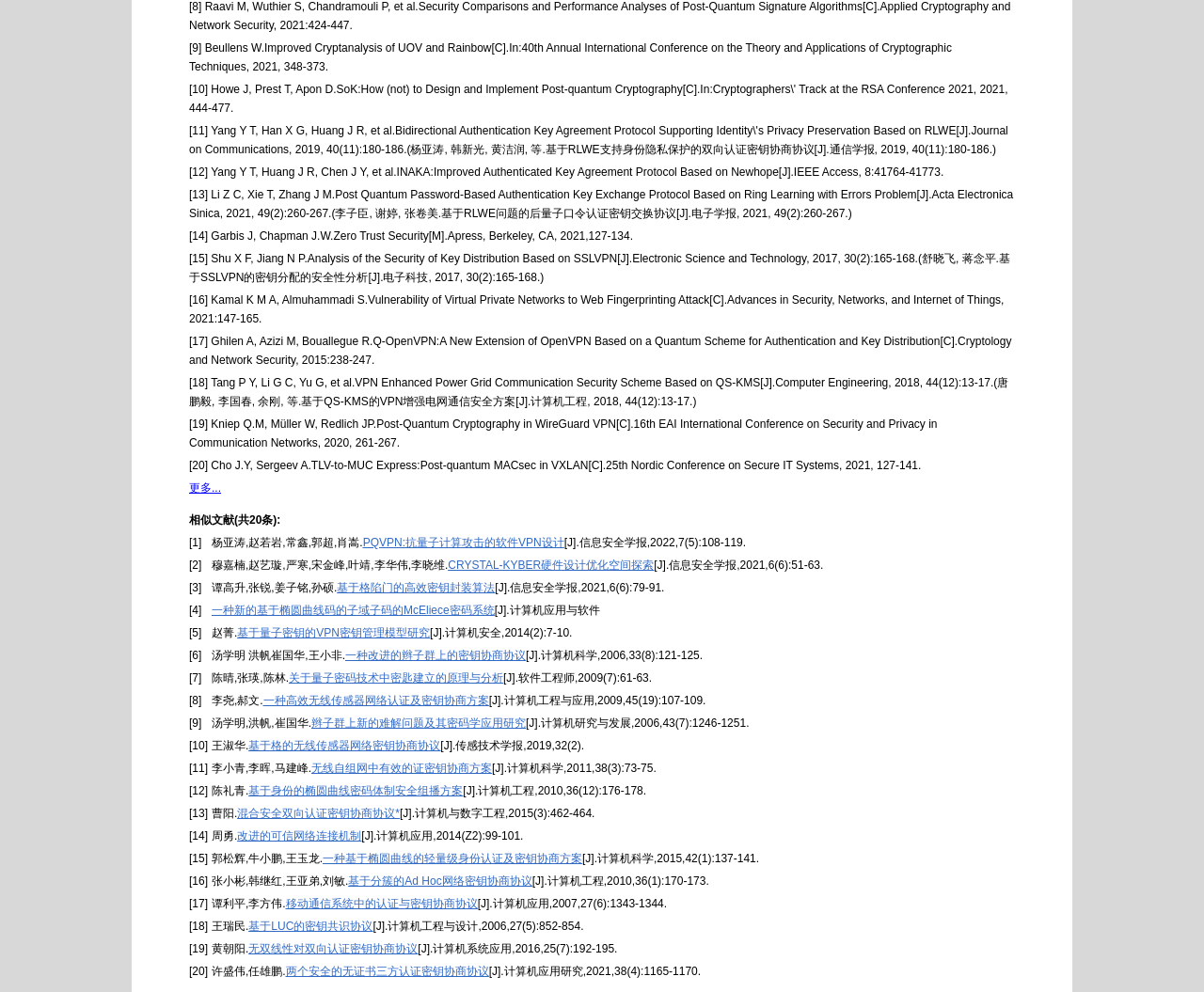Refer to the screenshot and answer the following question in detail:
What is the title of the first paper?

I looked at the first grid cell in the table and found the title of the first paper, which is 'Beullens W. Improved Cryptanalysis of UOV and Rainbow'.